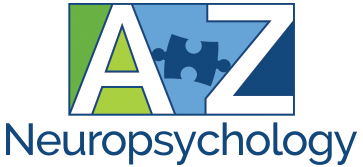What is the significance of the puzzle piece in the logo?
Please look at the screenshot and answer in one word or a short phrase.

Complexity of the human brain